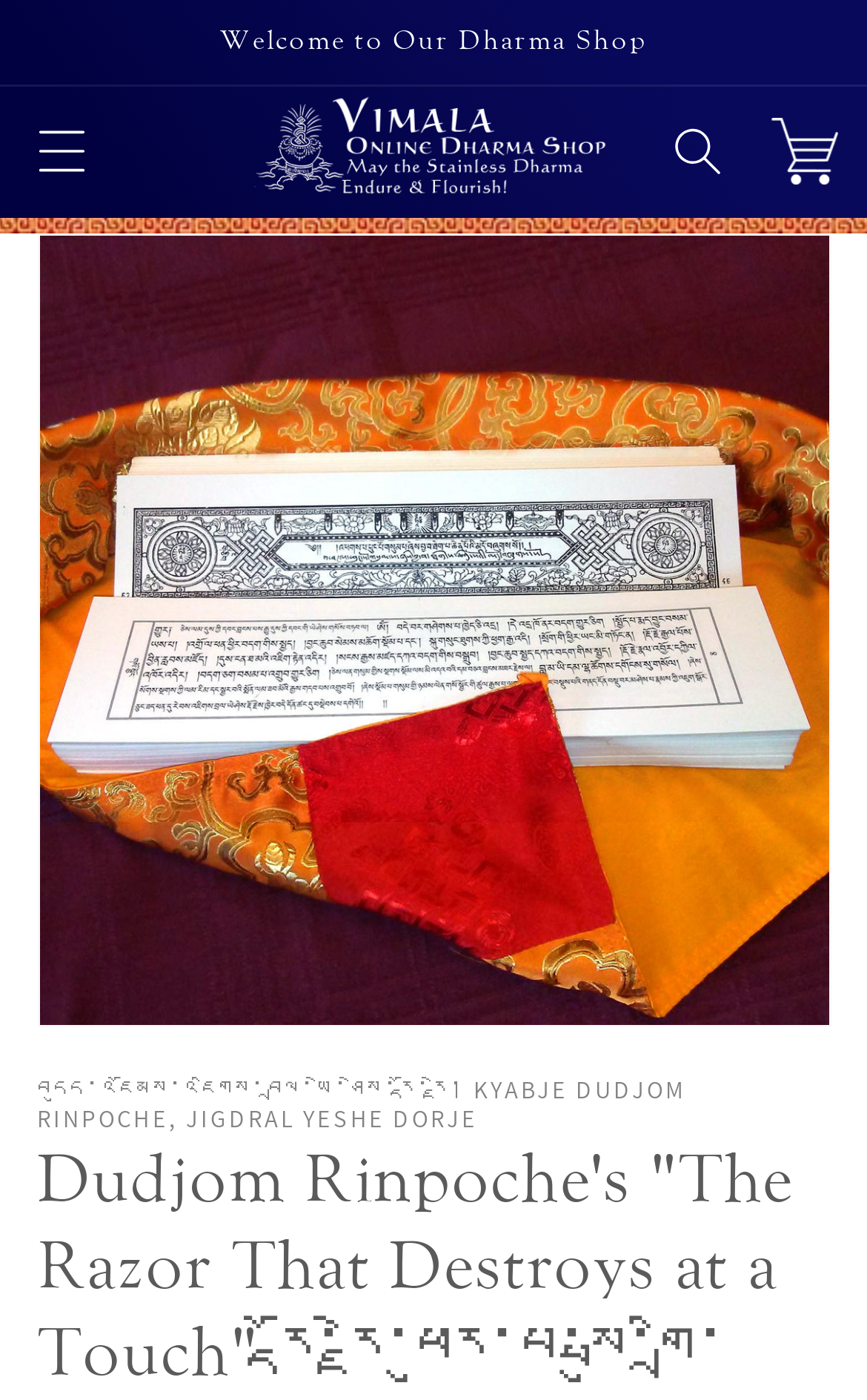Provide a one-word or short-phrase response to the question:
What is the purpose of the button with the icon?

Search